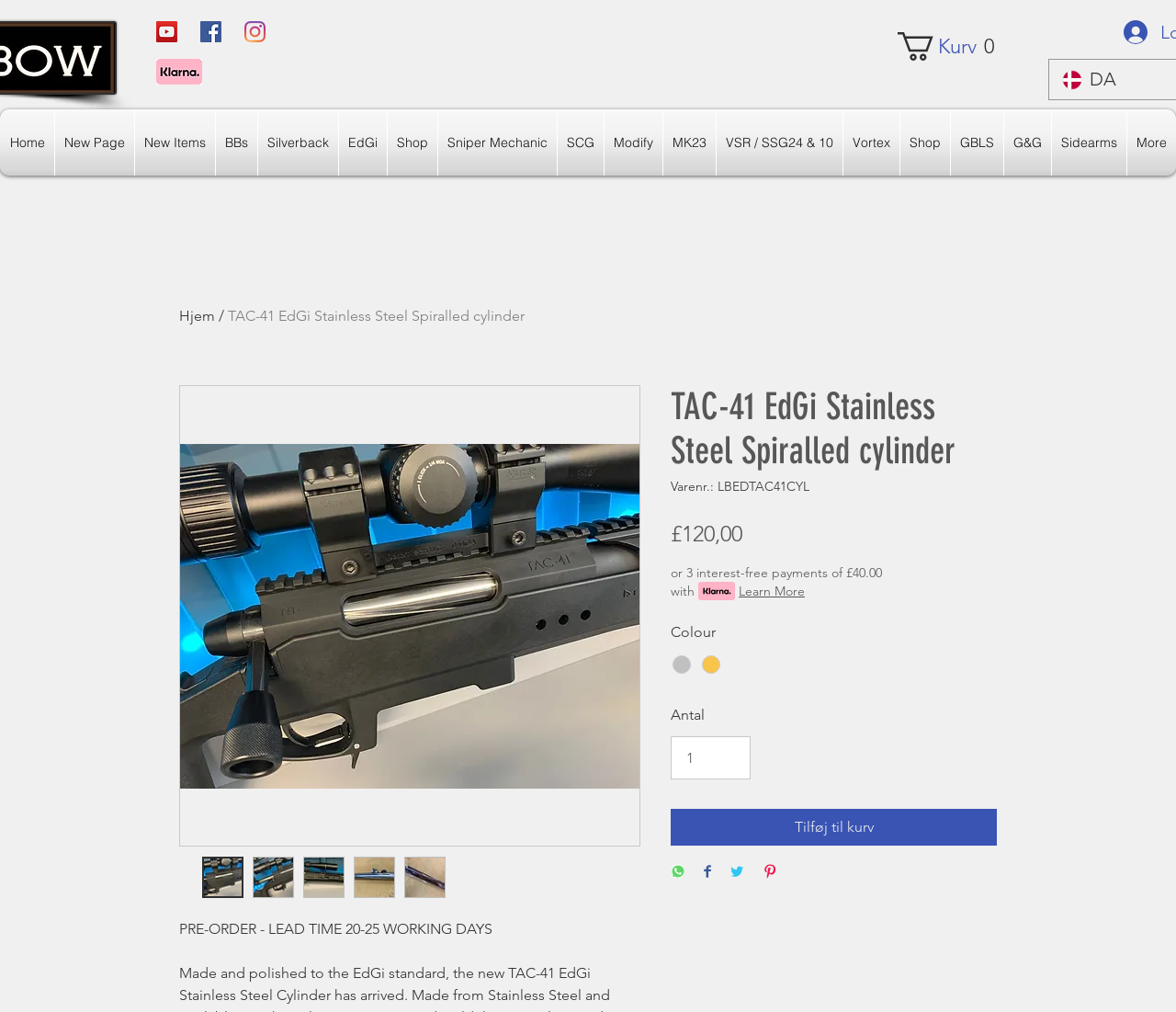Please determine the bounding box coordinates of the element to click on in order to accomplish the following task: "Add the product to the cart". Ensure the coordinates are four float numbers ranging from 0 to 1, i.e., [left, top, right, bottom].

[0.57, 0.799, 0.848, 0.835]